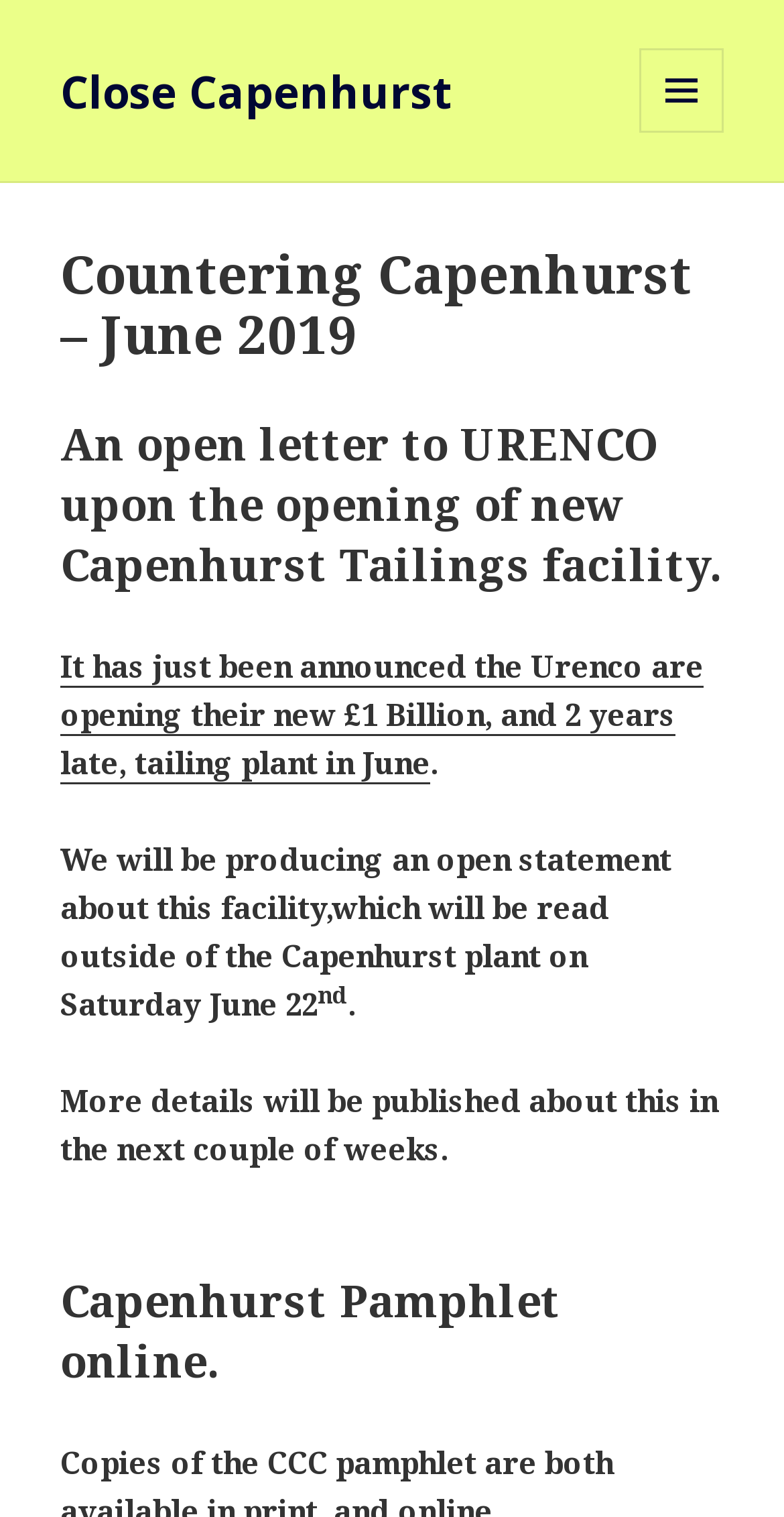Please answer the following question using a single word or phrase: 
What is the name of the facility being opened?

Capenhurst Tailings facility